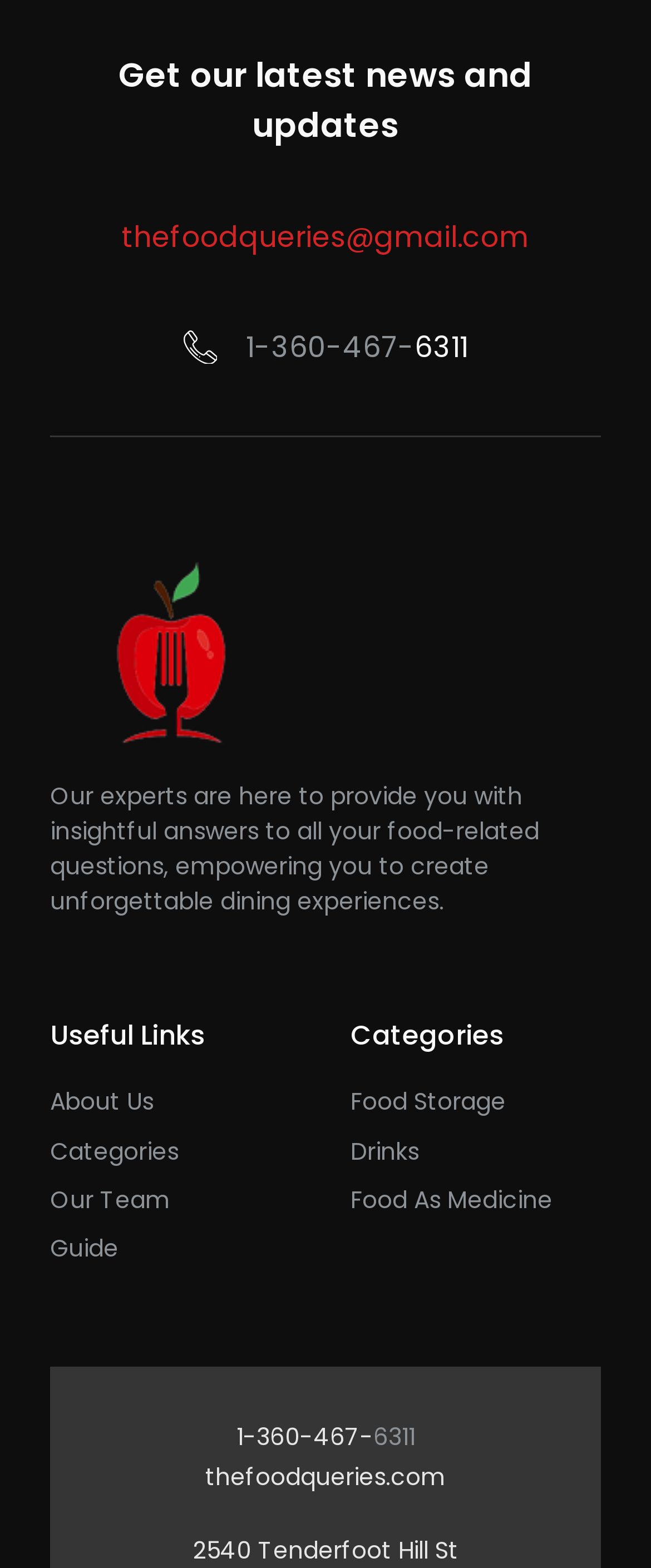What is the purpose of the webpage according to the text?
Offer a detailed and exhaustive answer to the question.

The purpose of the webpage is stated in the text 'Our experts are here to provide you with insightful answers to all your food-related questions, empowering you to create unforgettable dining experiences.' This text is found in the middle section of the webpage.